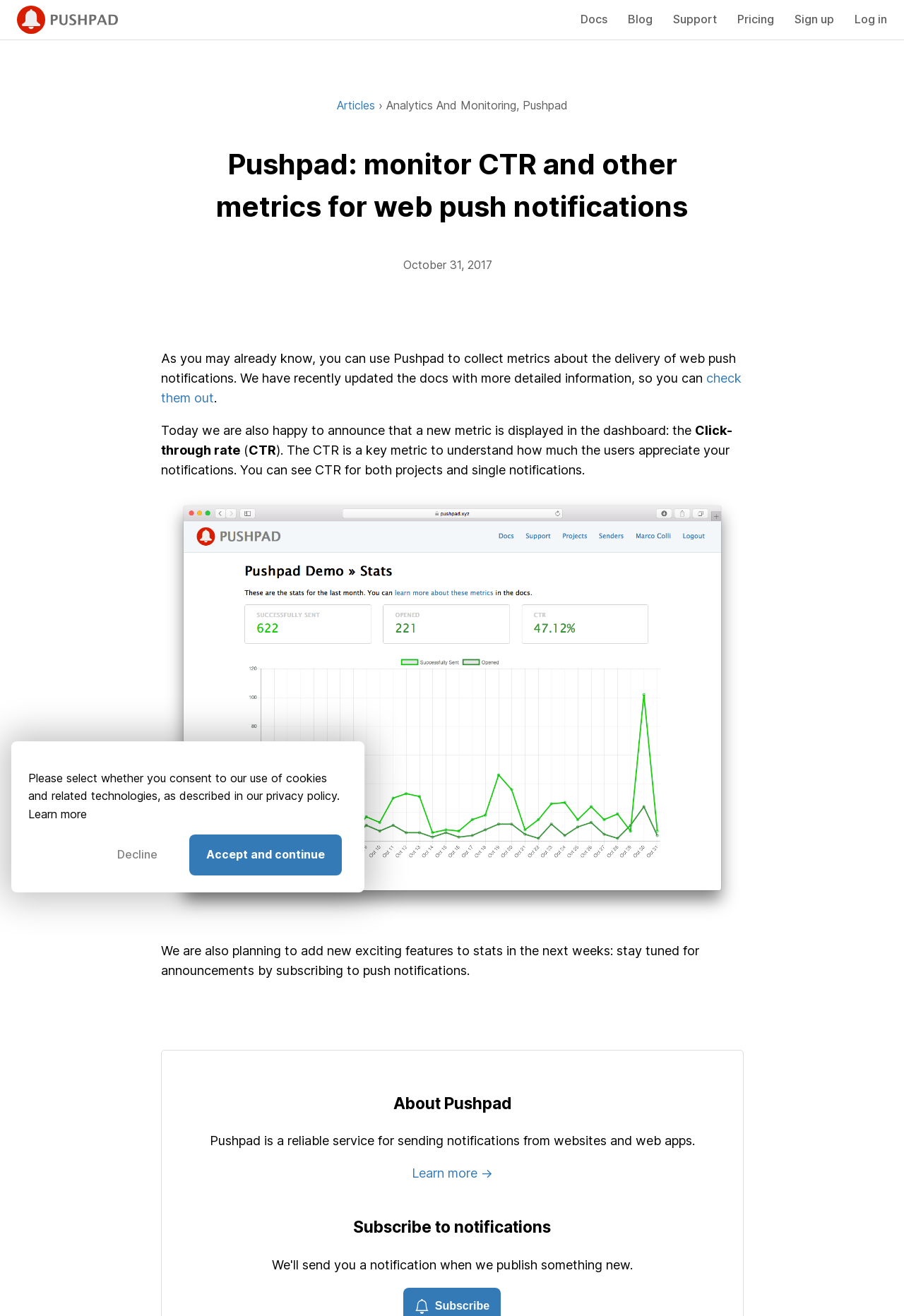Use the details in the image to answer the question thoroughly: 
What is the latest metric added to the dashboard?

The latest metric added to the dashboard is mentioned in the text, which says 'Today we are also happy to announce that a new metric is displayed in the dashboard: the Click-through rate'.